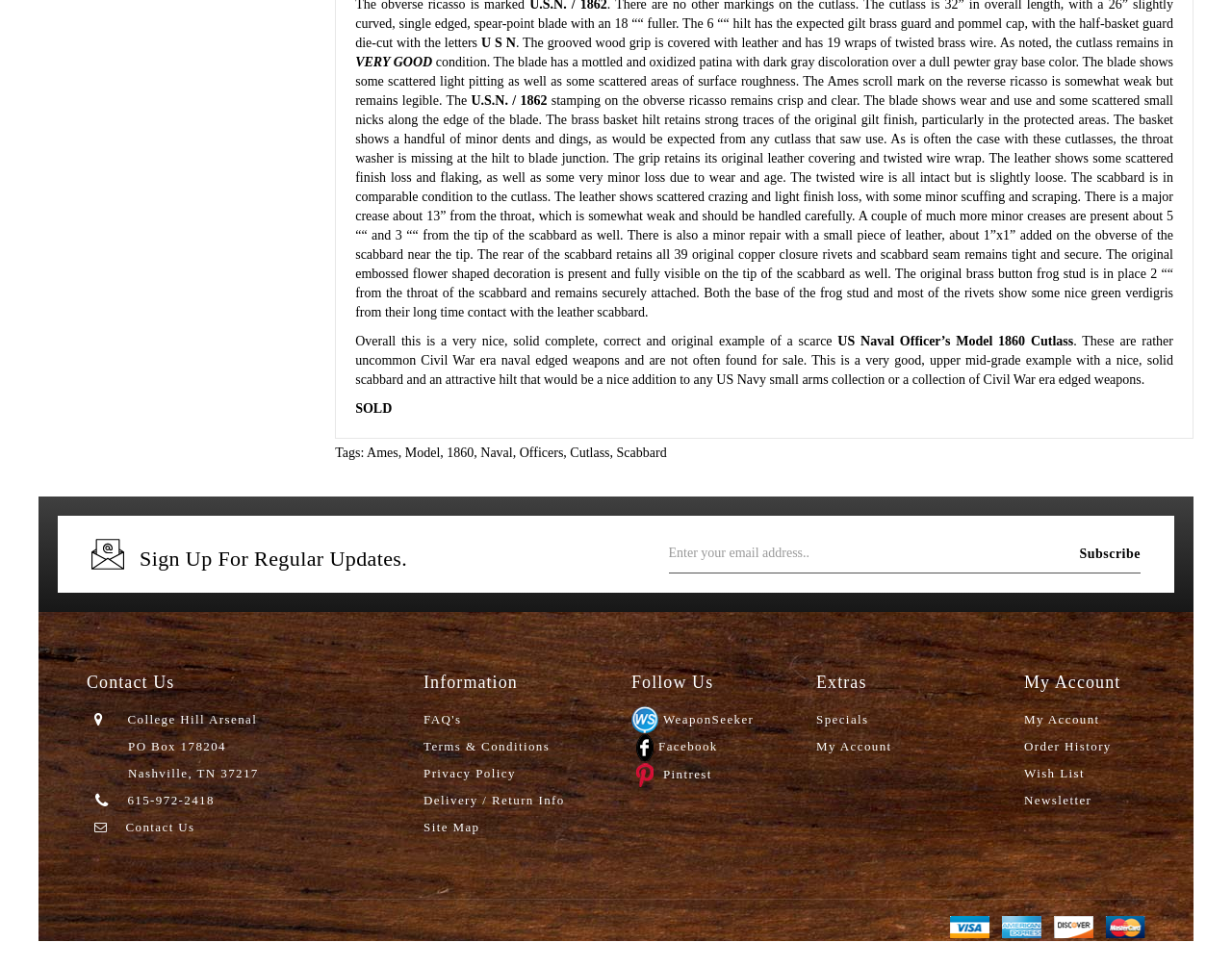Specify the bounding box coordinates of the area to click in order to follow the given instruction: "View FAQs."

[0.344, 0.735, 0.375, 0.75]